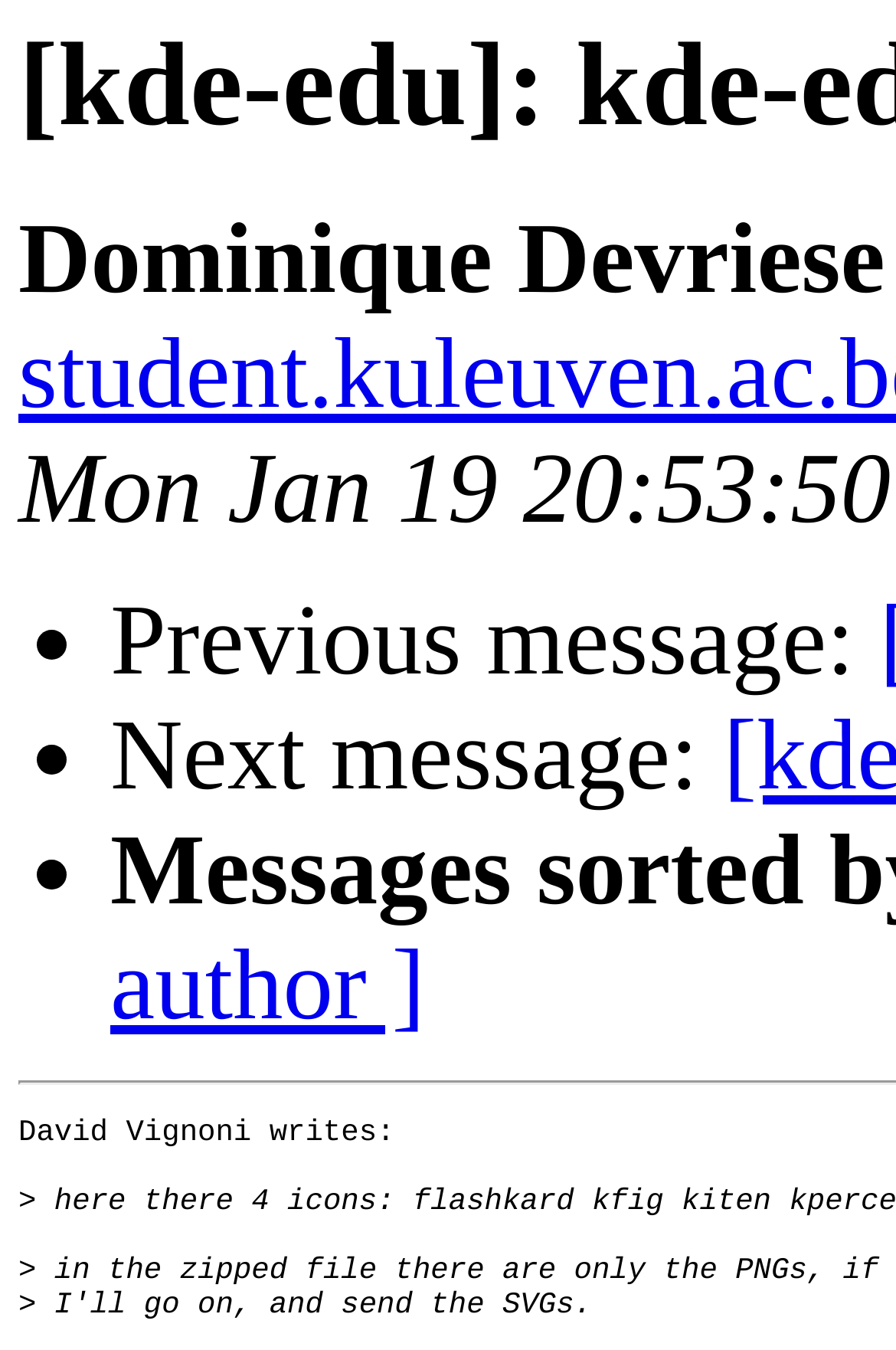How many messages are displayed on the webpage?
Using the image as a reference, deliver a detailed and thorough answer to the question.

I counted the number of ListMarker elements and the corresponding StaticText elements with contents 'Previous message:' and 'Next message:', which suggests that there are three messages displayed on the webpage.